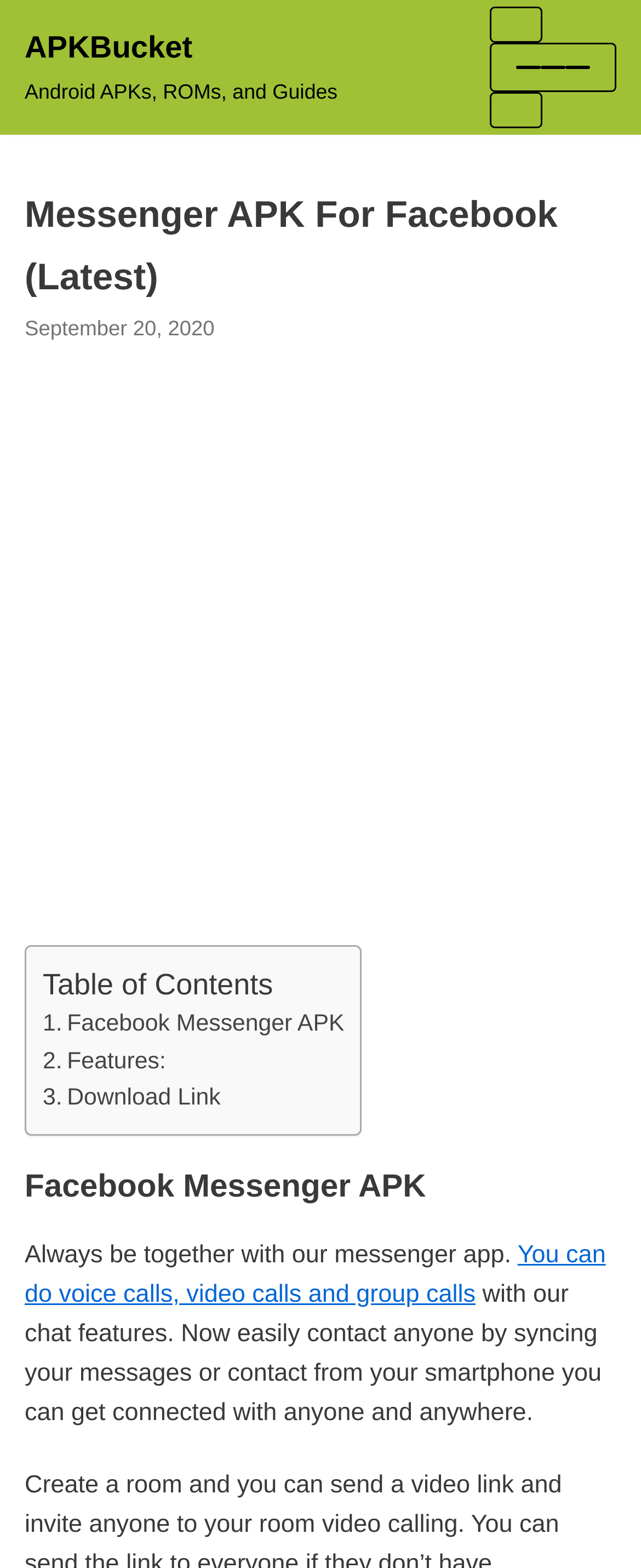Locate the headline of the webpage and generate its content.

Messenger APK For Facebook (Latest)